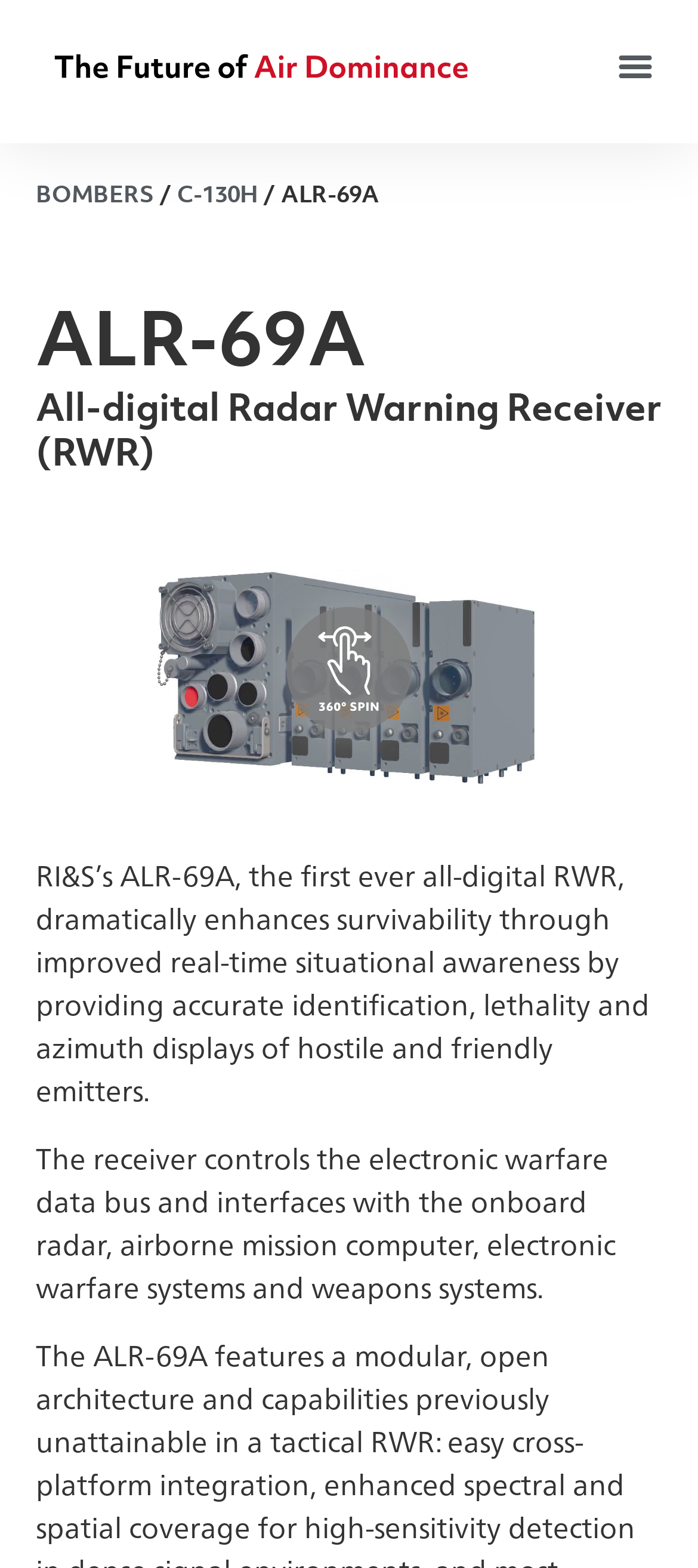Reply to the question with a single word or phrase:
What is the function of the button in the top right corner?

Menu Toggle